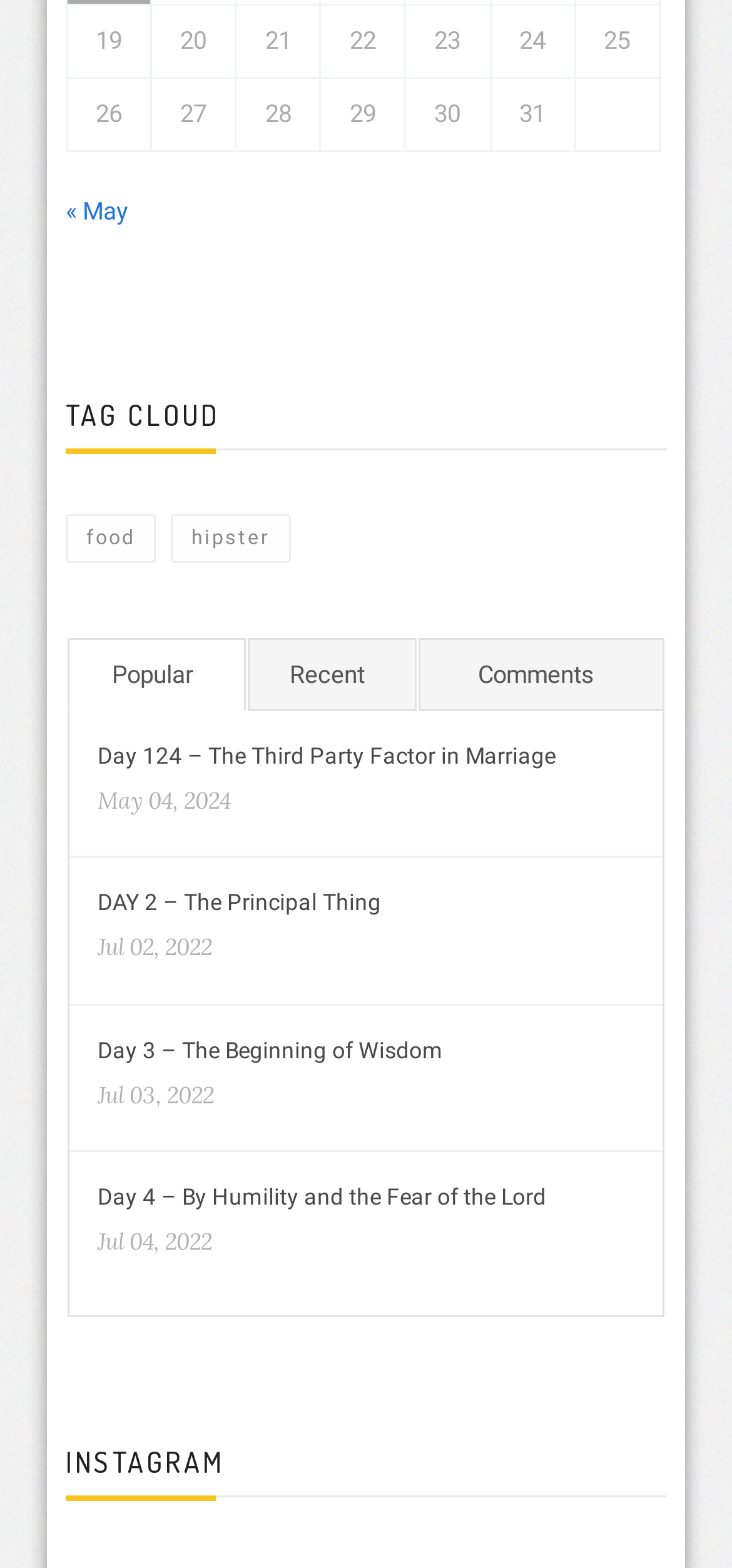How many grid cells are in the first row?
Based on the image, provide your answer in one word or phrase.

8